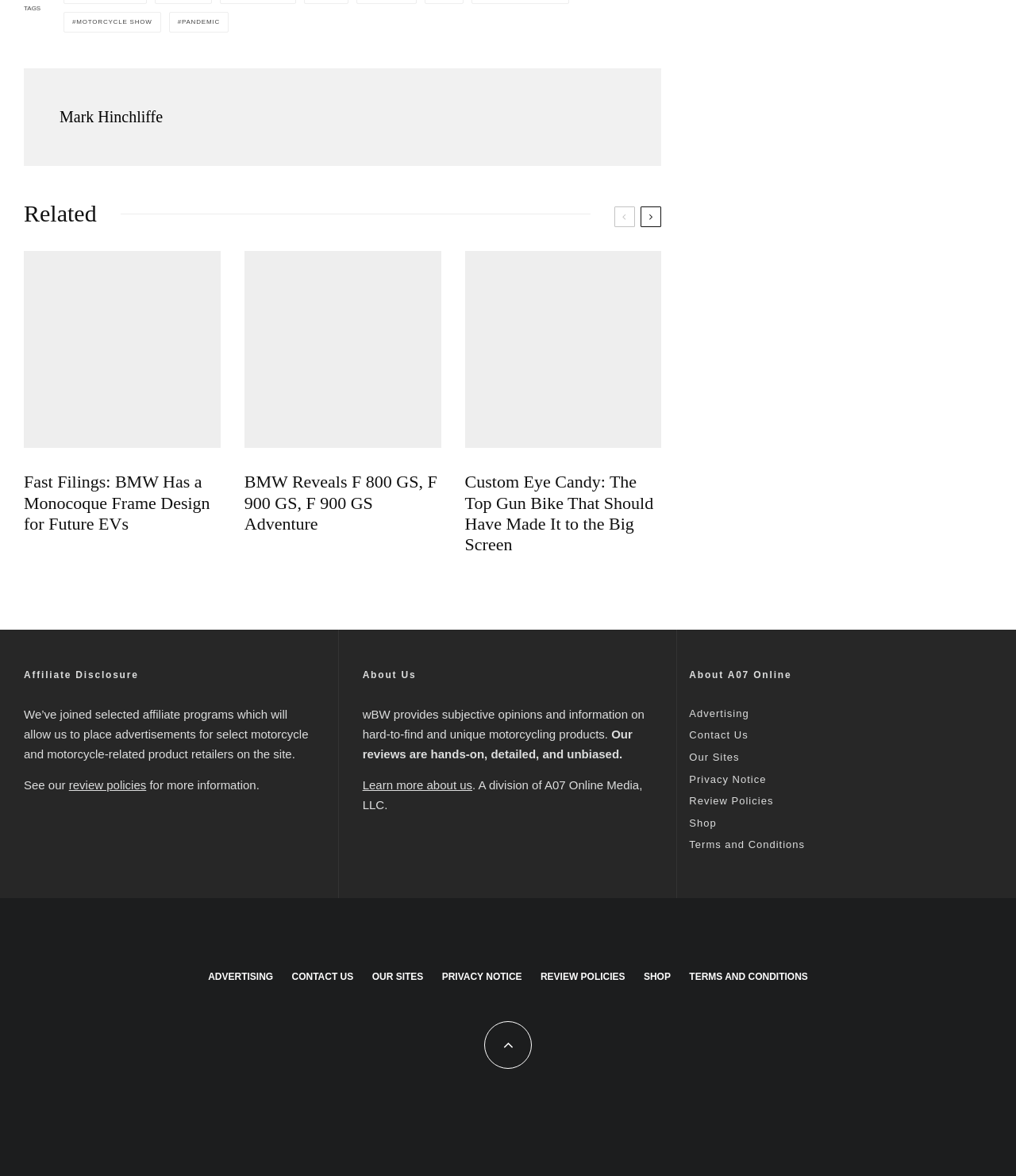Pinpoint the bounding box coordinates of the element you need to click to execute the following instruction: "Learn more about the website". The bounding box should be represented by four float numbers between 0 and 1, in the format [left, top, right, bottom].

[0.357, 0.662, 0.465, 0.674]